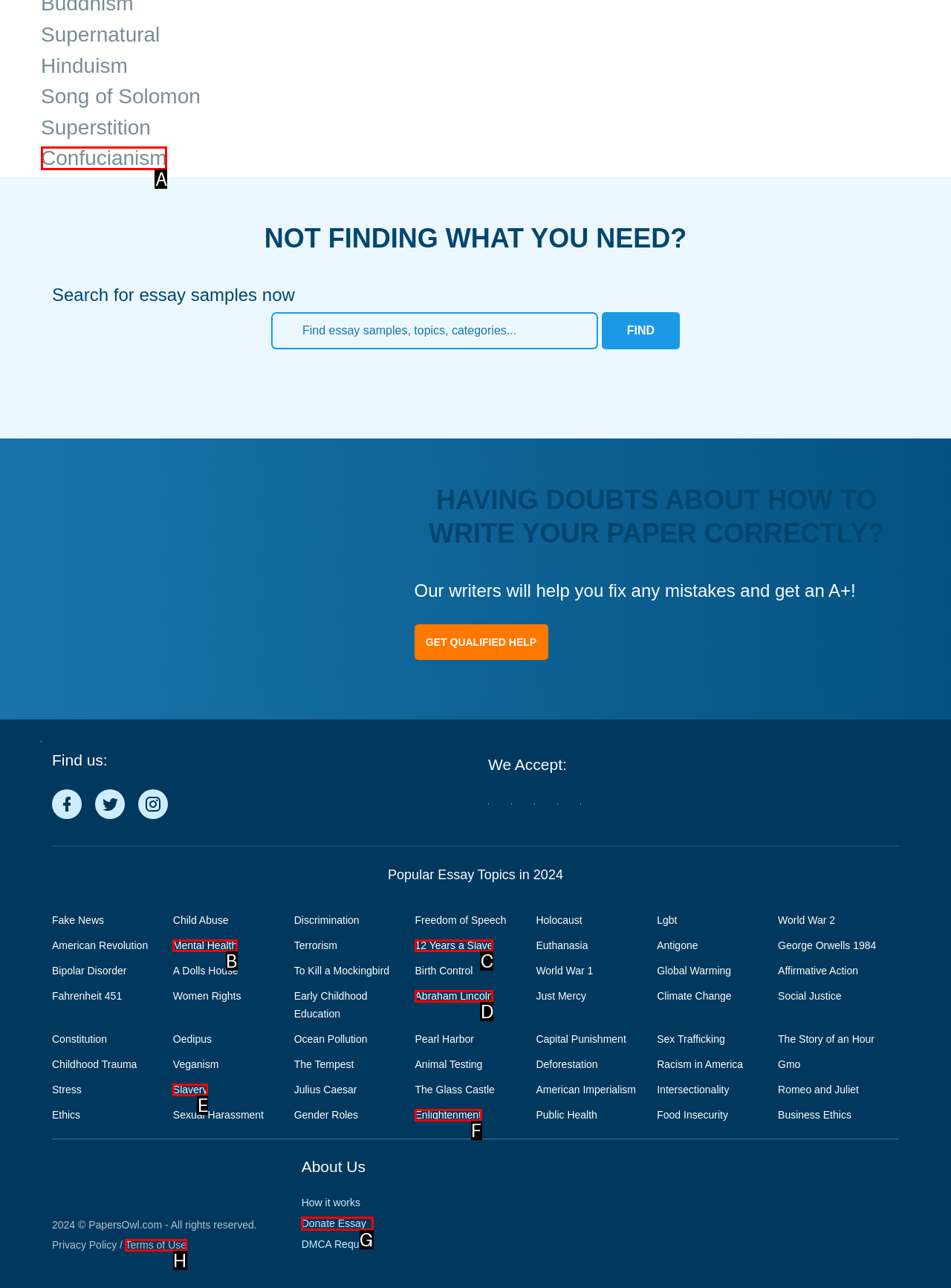Based on the given description: Slavery, identify the correct option and provide the corresponding letter from the given choices directly.

E